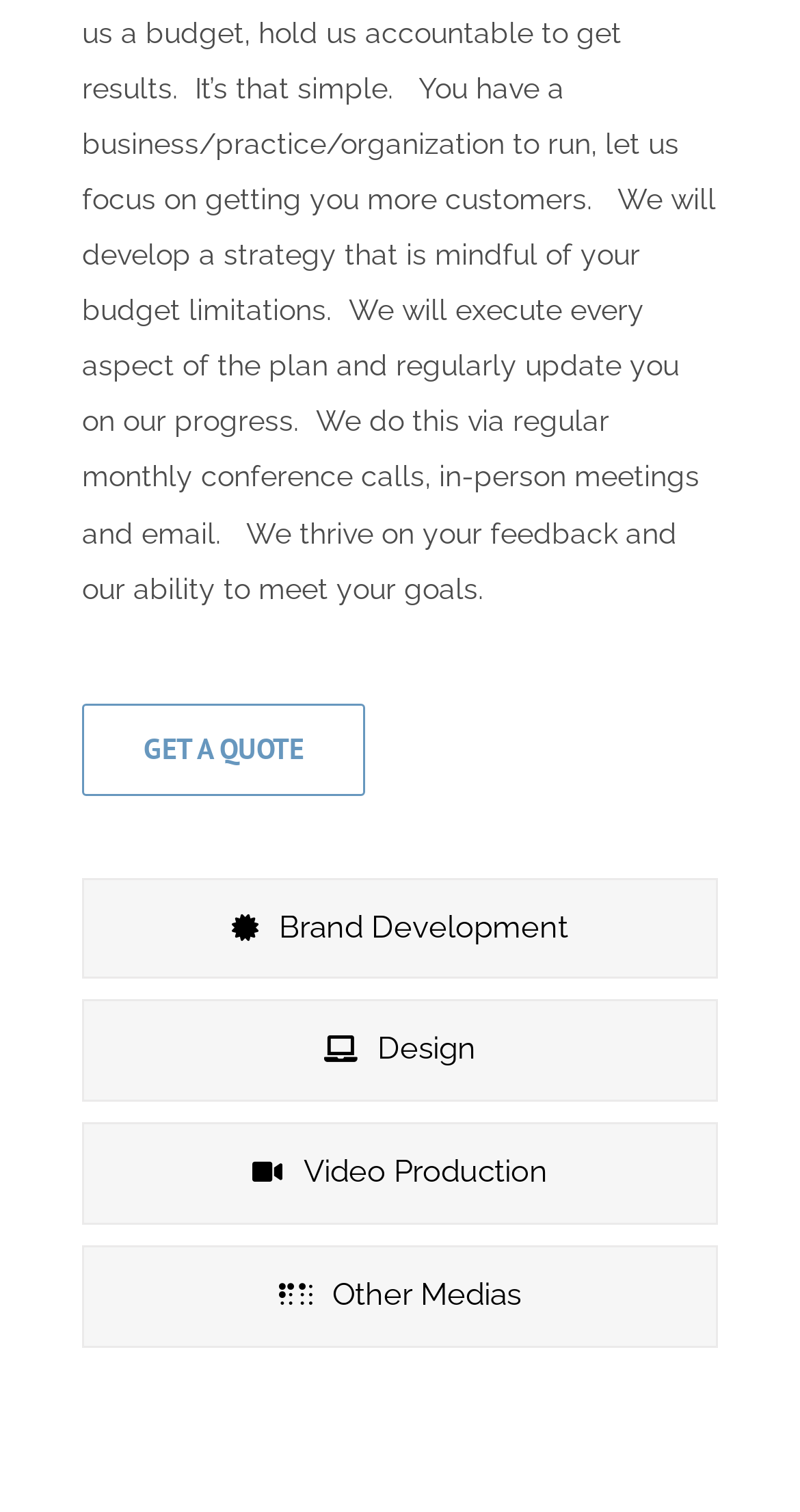What is the first tab?
Using the visual information, respond with a single word or phrase.

Brand Development